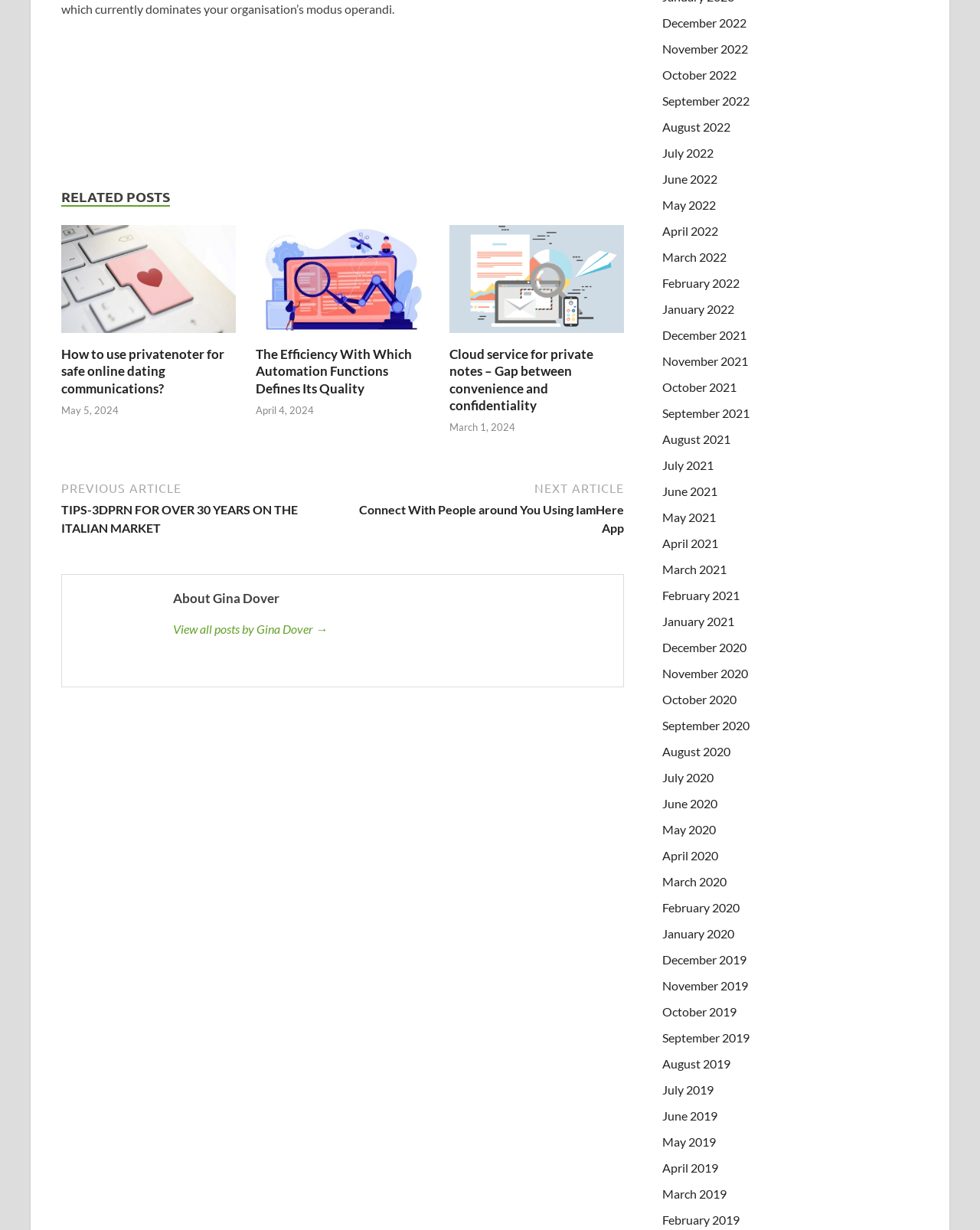Please find the bounding box coordinates of the element's region to be clicked to carry out this instruction: "View Orthorest News".

None